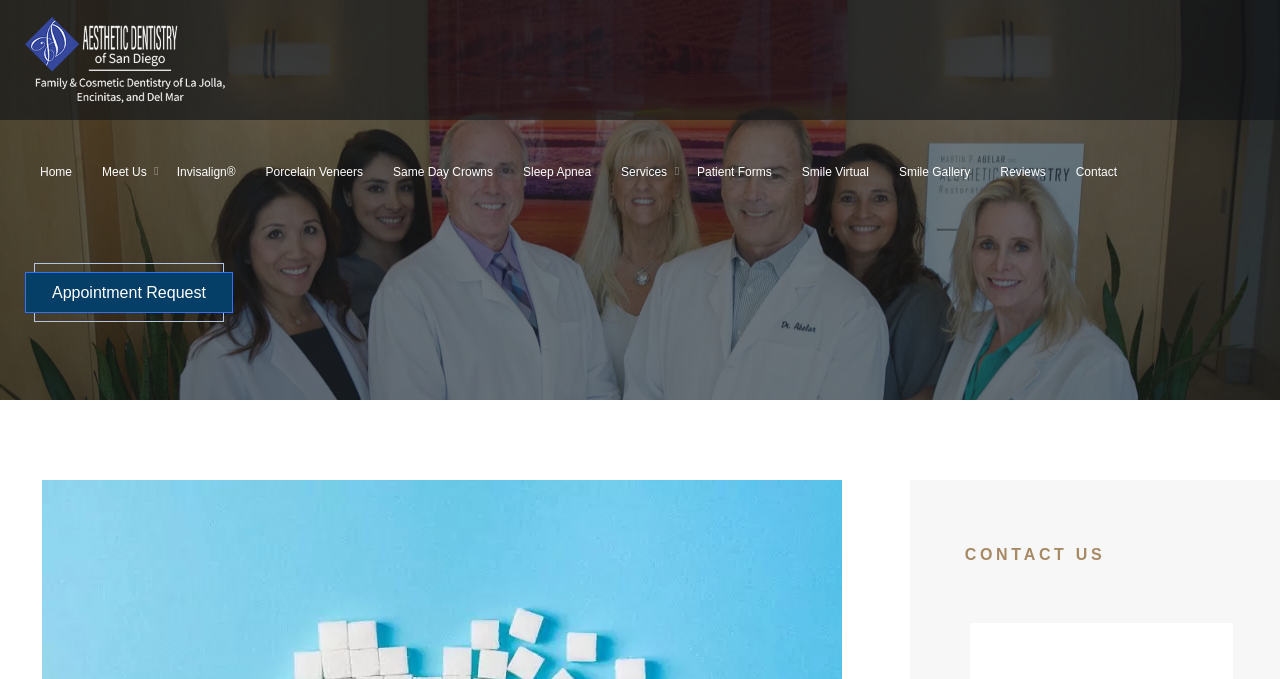Give a detailed account of the webpage's layout and content.

The webpage is about preventing gum disease in type 2 diabetes patients, with a focus on dentist services in San Diego, CA. At the top left, there is a logo of "Aesthetic Dentistry of San Diego" with a link to the homepage. Next to it, there is a navigation menu with links to various services, including "Home", "Meet Us", "Invisalign", "Porcelain Veneers", and more.

Below the navigation menu, there is a main content area with a heading "Preventing Gum Disease In Type 2 Diabetes Patients" in a prominent font size. The article is written by "DR MARTIN ABELAR" and was published on "OCTOBER 20, 2020". There are no comments on the article.

On the right side of the main content area, there is a call-to-action link "Appointment Request" to encourage visitors to schedule an appointment. At the bottom of the page, there is a footer section with a heading "CONTACT US" and likely contains contact information for the dentist office.

Overall, the webpage is well-organized and easy to navigate, with clear headings and concise text.